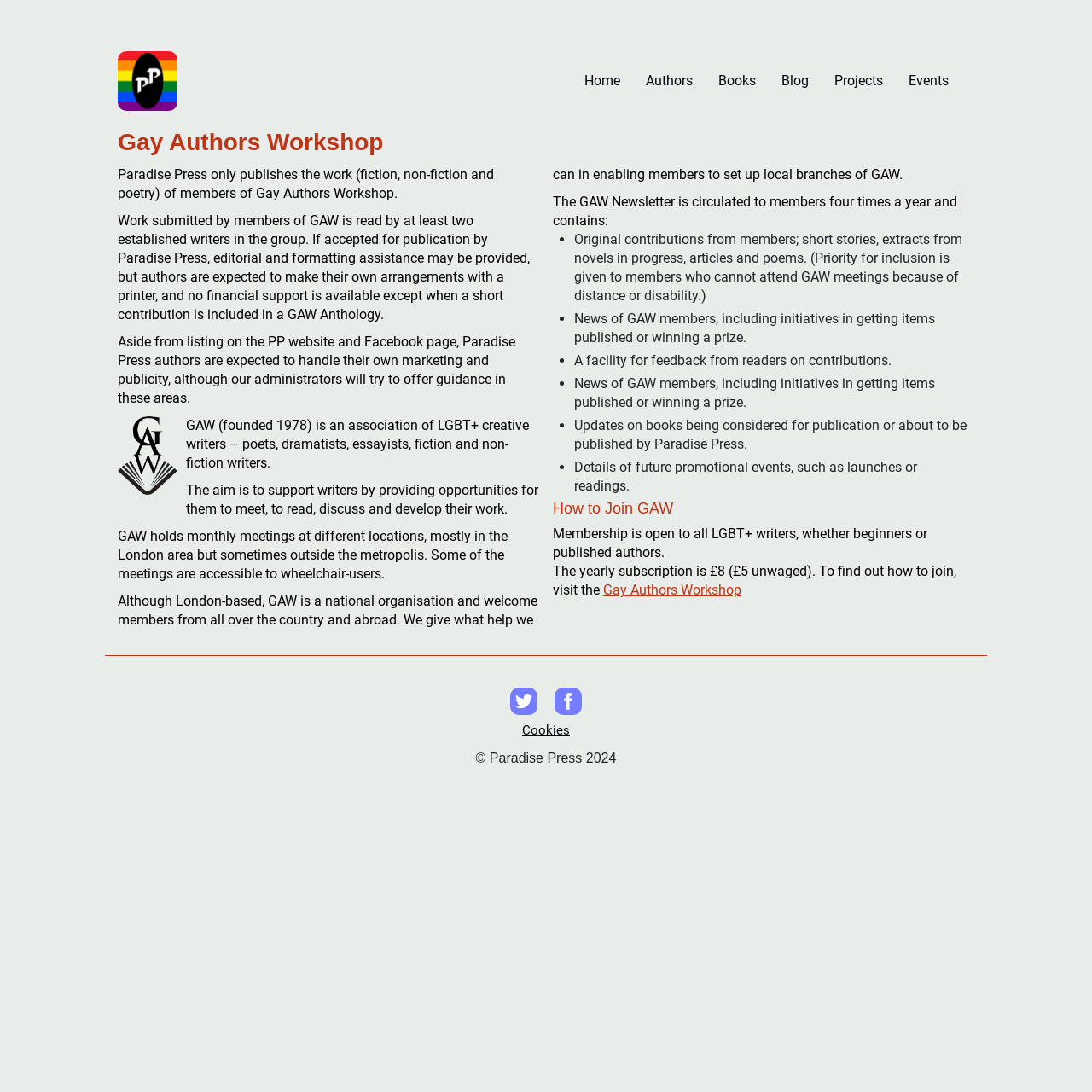How often is the GAW Newsletter circulated?
Provide a concise answer using a single word or phrase based on the image.

Four times a year